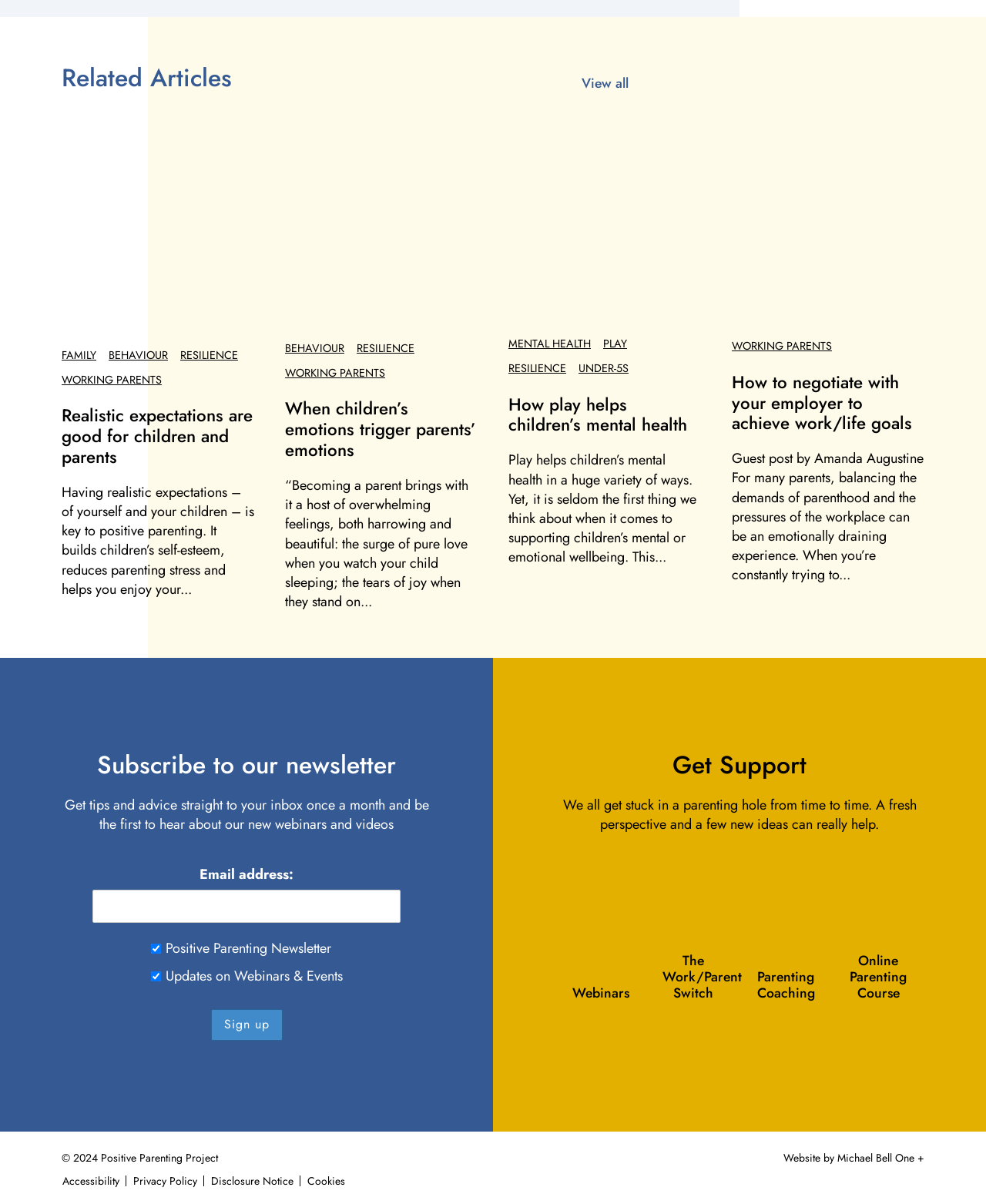What is the theme of the image with a young girl in a green coat?
Using the visual information, respond with a single word or phrase.

Play helps children's mental health